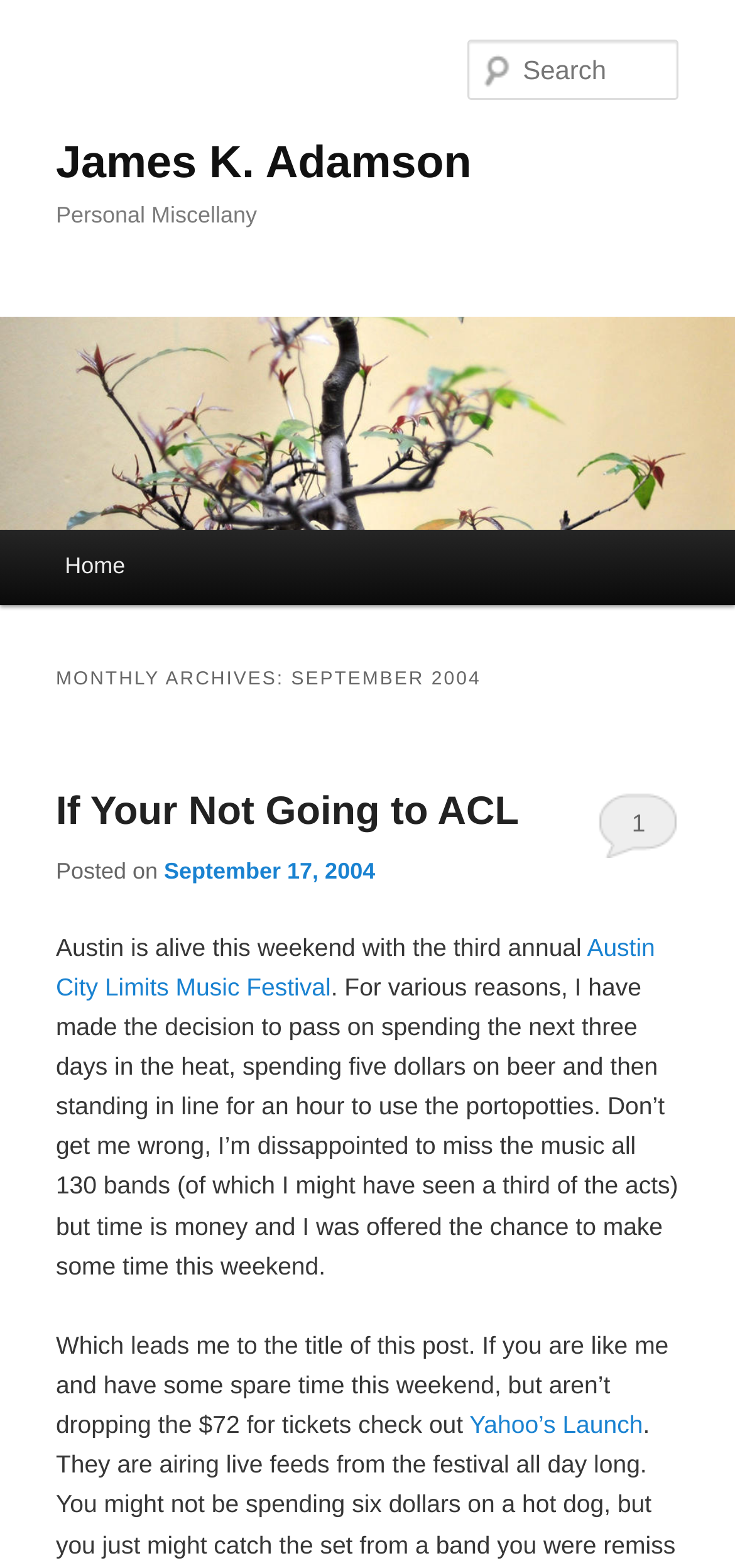What is the date of the post?
Using the visual information from the image, give a one-word or short-phrase answer.

September 17, 2004